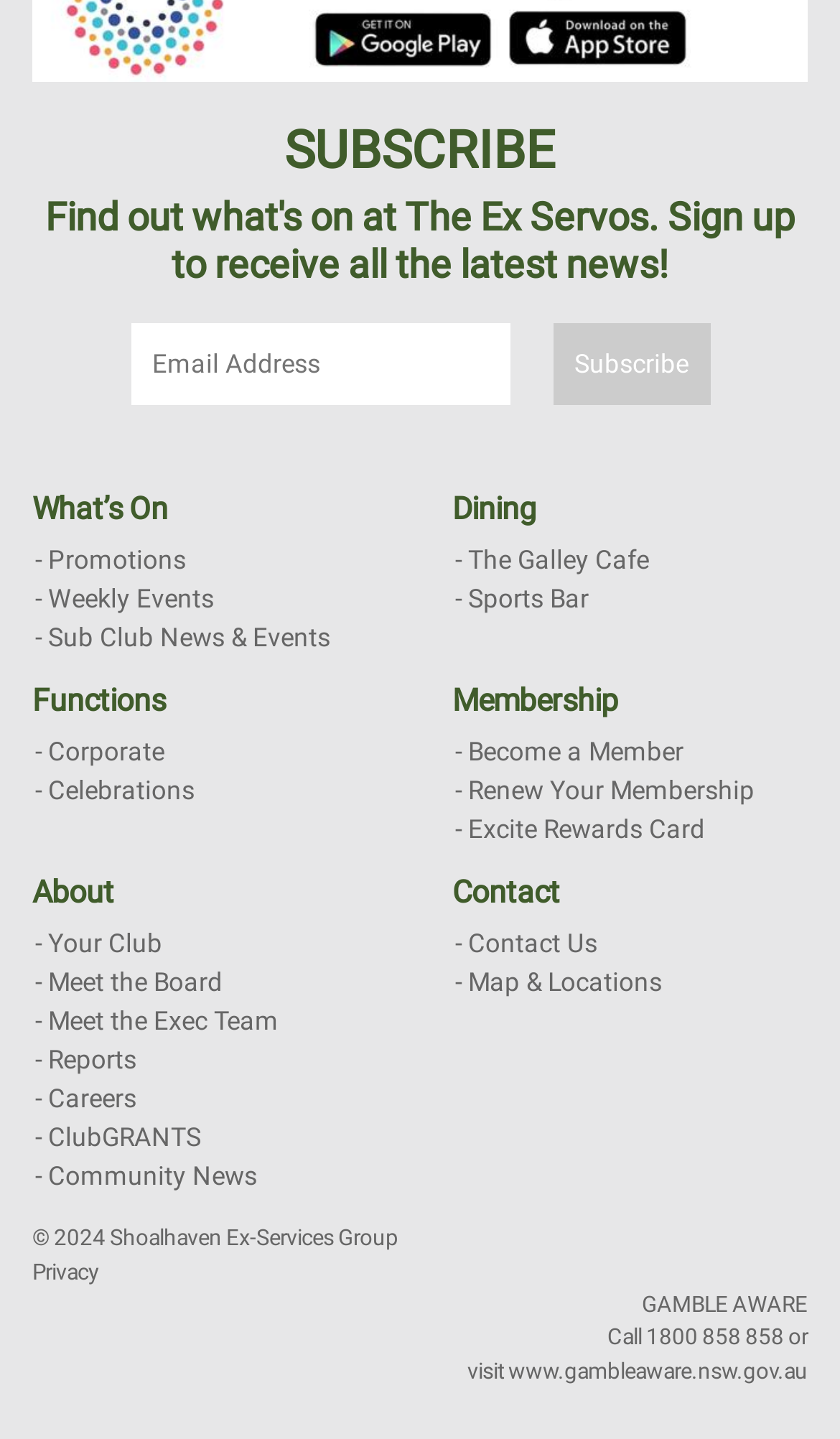What is the warning message at the bottom of the webpage?
Using the details from the image, give an elaborate explanation to answer the question.

At the bottom of the webpage, there is a warning message 'GAMBLE AWARE' followed by a phone number and a link to a website, indicating that the organization is promoting responsible gambling.